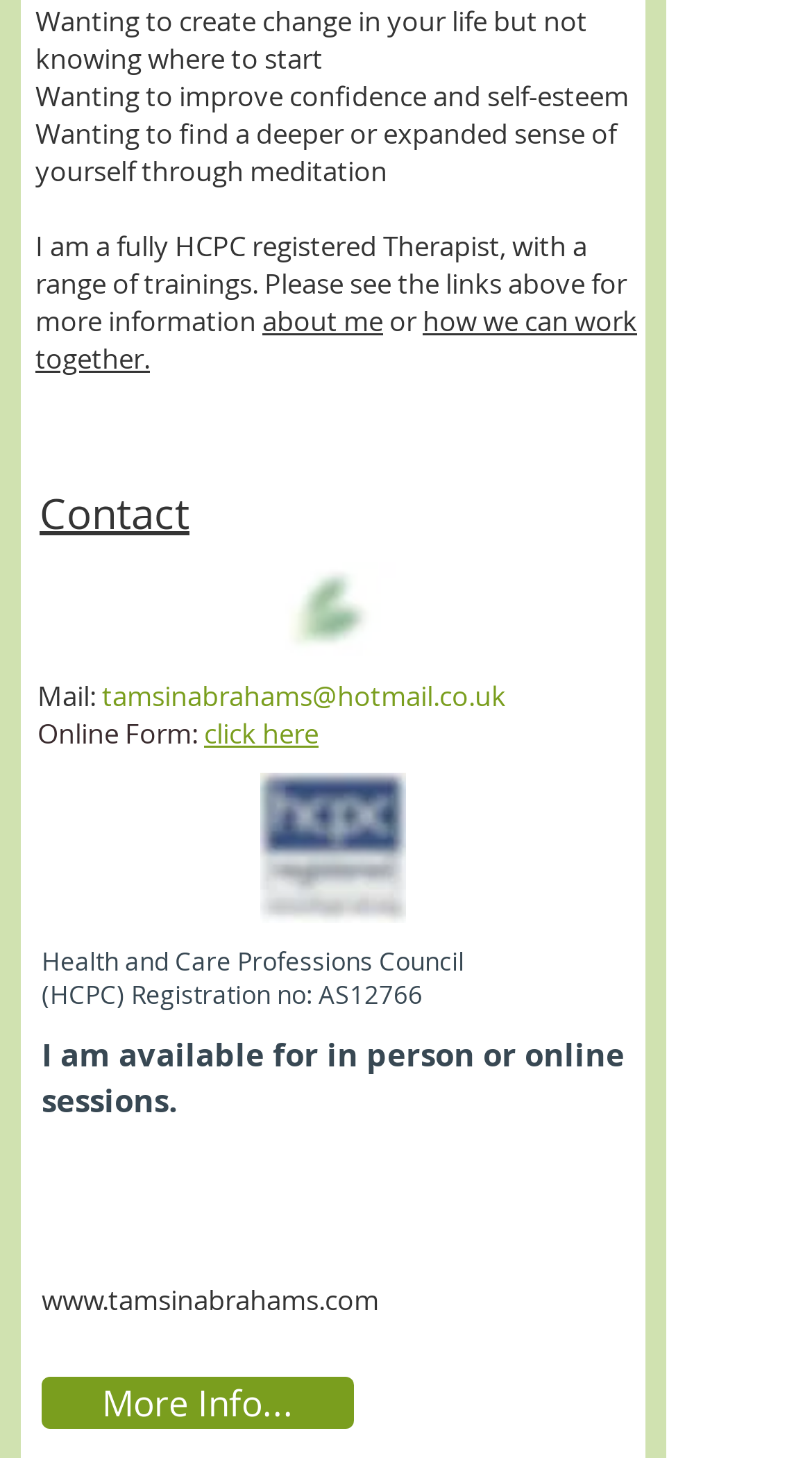Please study the image and answer the question comprehensively:
What is the therapist's registration number?

The registration number can be found in the section 'Health and Care Professions Council (HCPC) Registration no:' which is located at the bottom of the webpage.